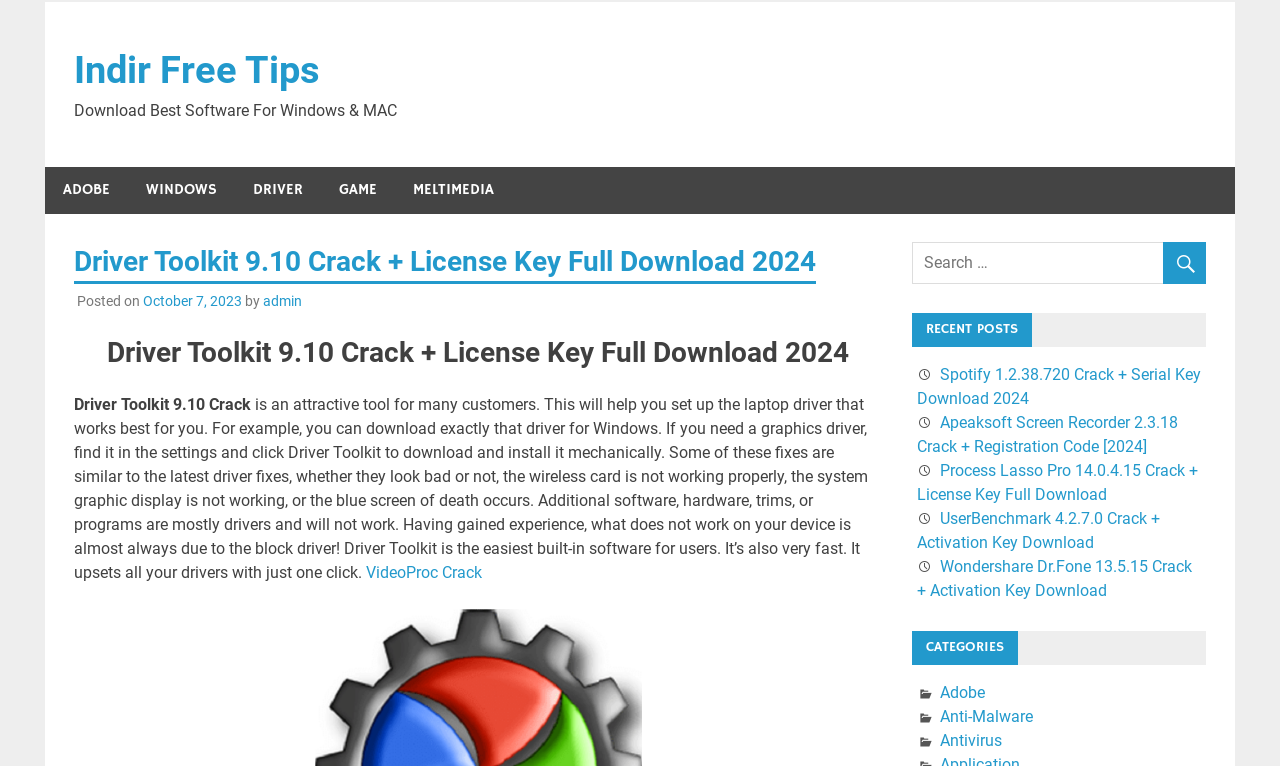What type of drivers can be downloaded using Driver Toolkit?
Please use the visual content to give a single word or phrase answer.

Graphics driver